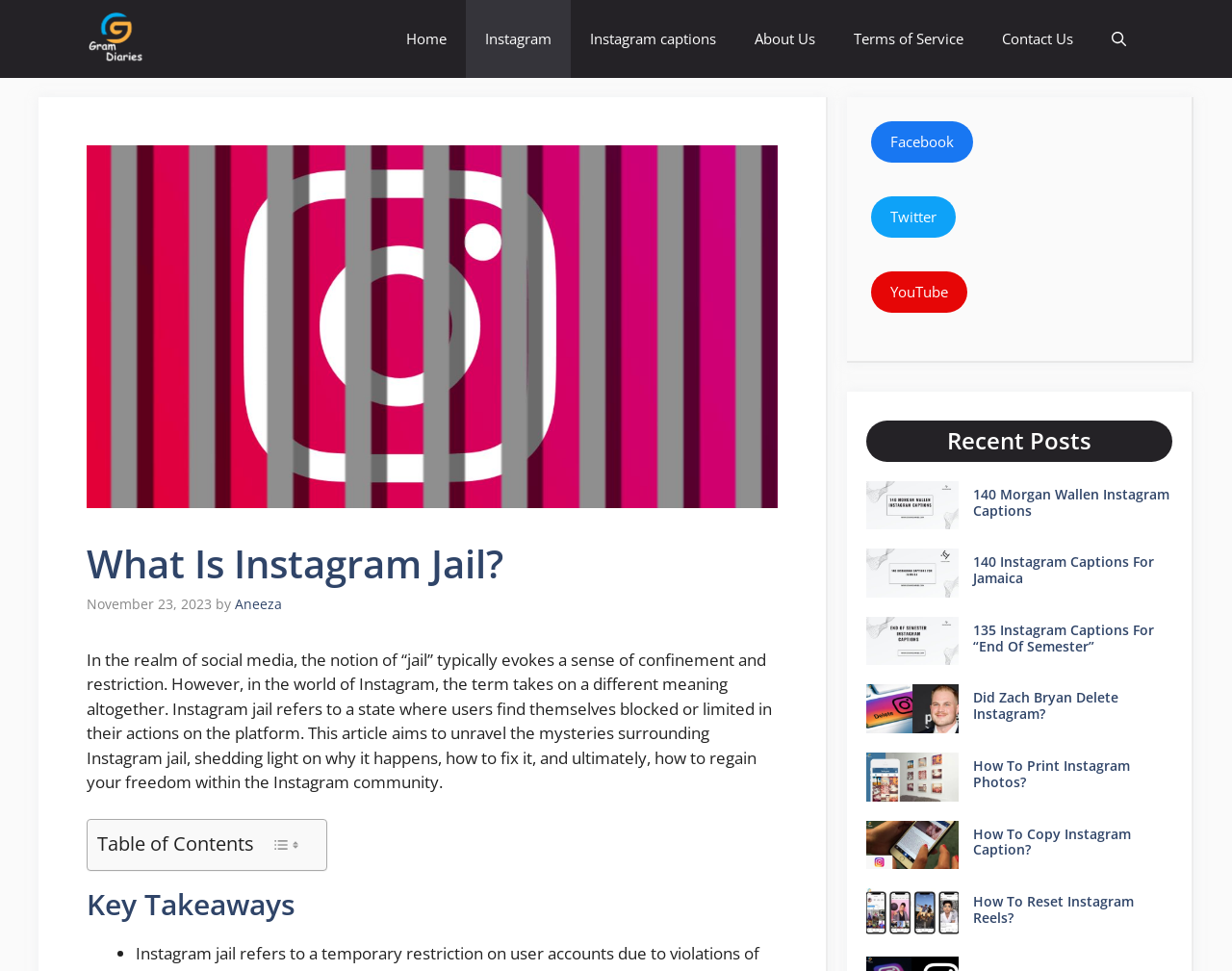Determine the bounding box coordinates for the clickable element required to fulfill the instruction: "Read the article 'What Is Instagram Jail?'". Provide the coordinates as four float numbers between 0 and 1, i.e., [left, top, right, bottom].

[0.07, 0.557, 0.631, 0.633]